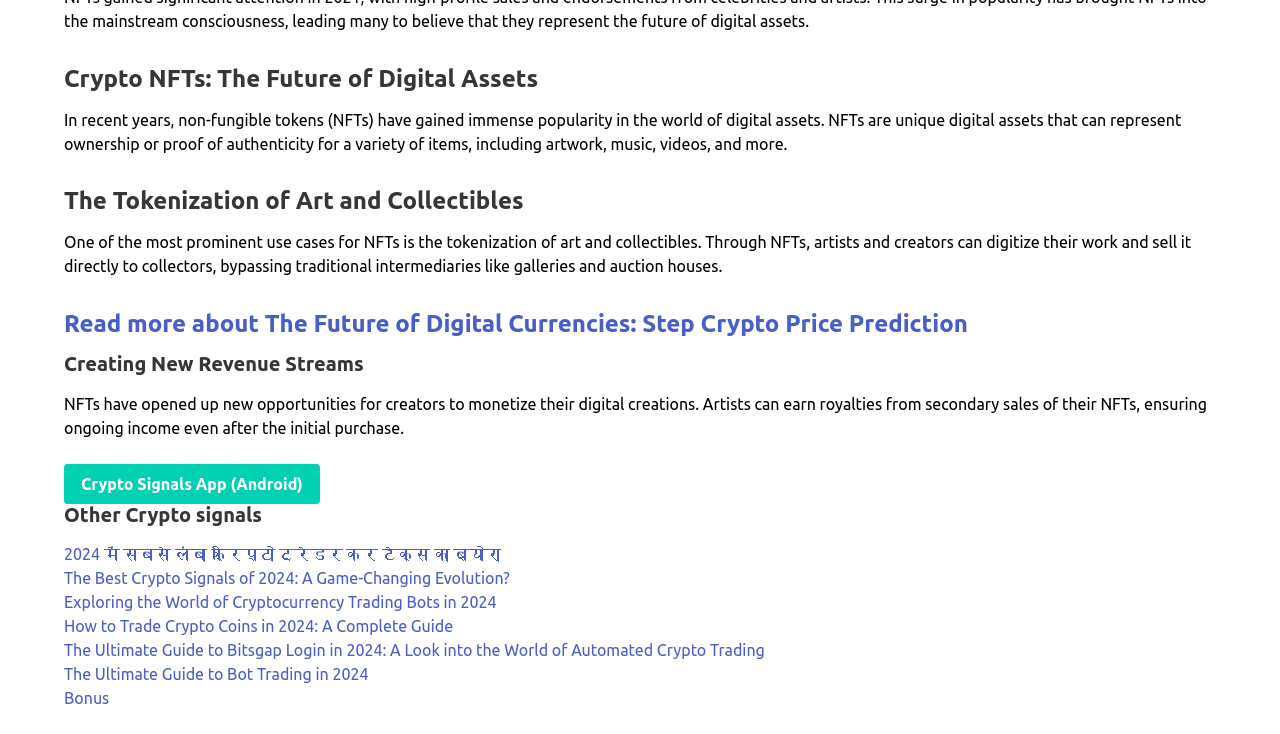Refer to the image and offer a detailed explanation in response to the question: What is the last link under the contentinfo section?

The last link under the contentinfo section is 'Bonus', which is a link with a short text 'Bonus'.